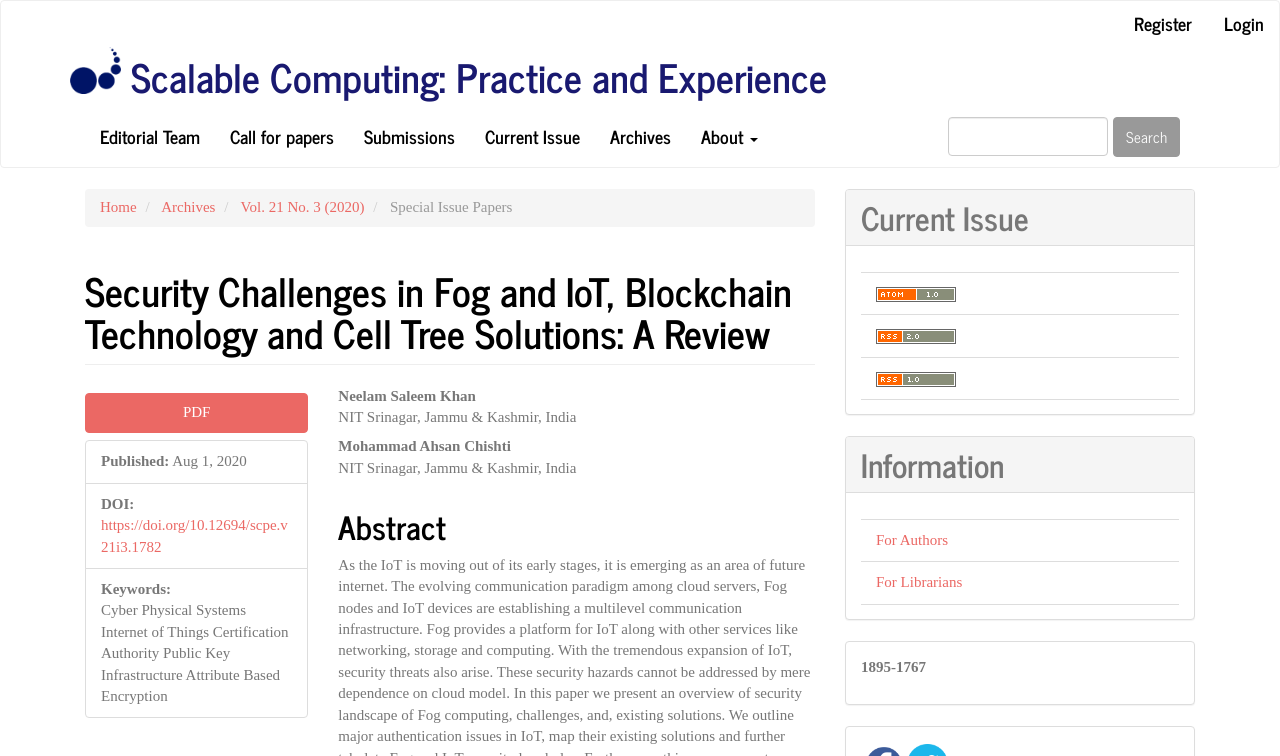Identify the bounding box coordinates for the element that needs to be clicked to fulfill this instruction: "View the current issue". Provide the coordinates in the format of four float numbers between 0 and 1: [left, top, right, bottom].

[0.367, 0.141, 0.465, 0.221]